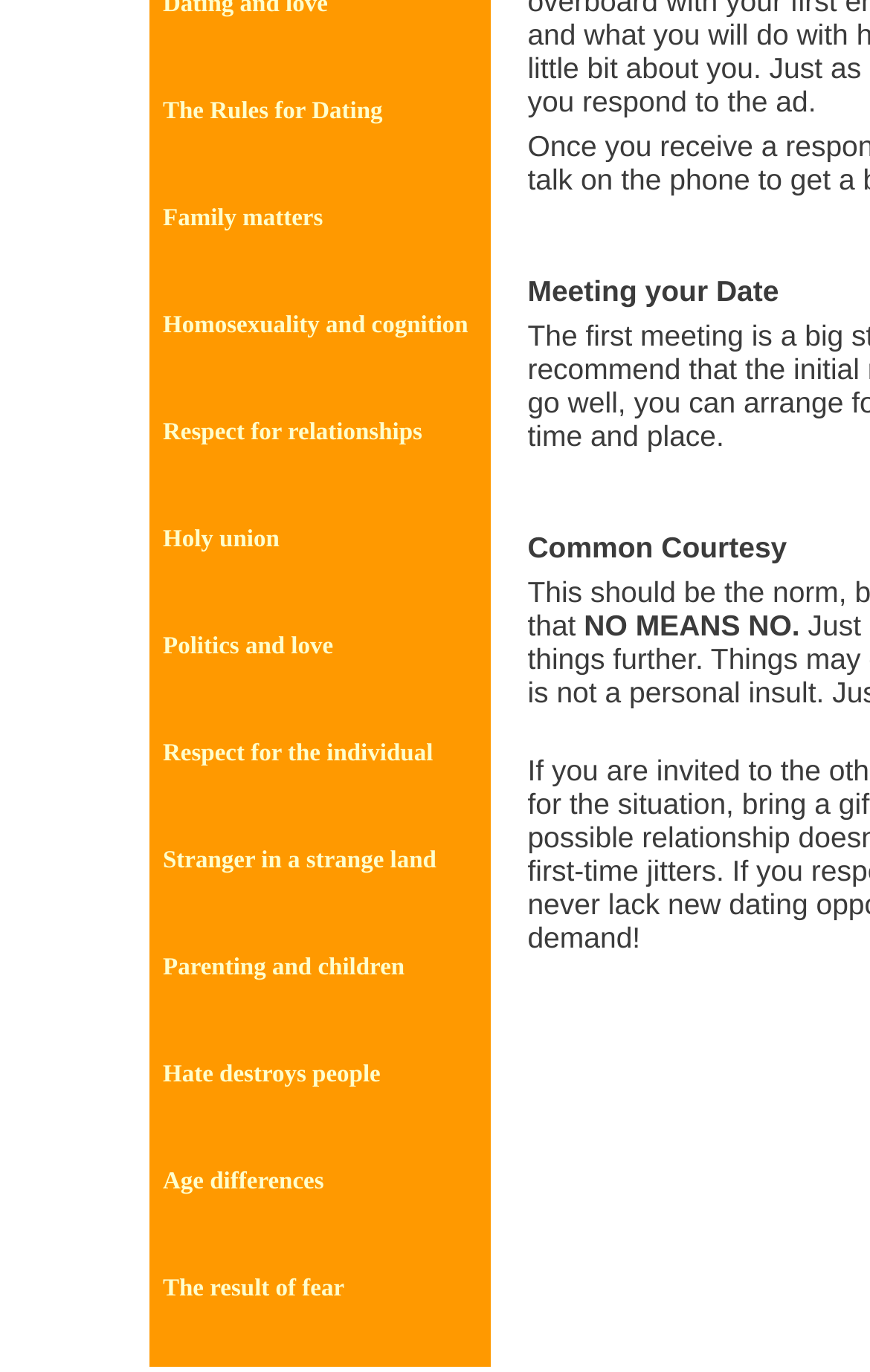Find the bounding box coordinates of the area to click in order to follow the instruction: "Click on The Rules for Dating".

[0.187, 0.072, 0.44, 0.091]